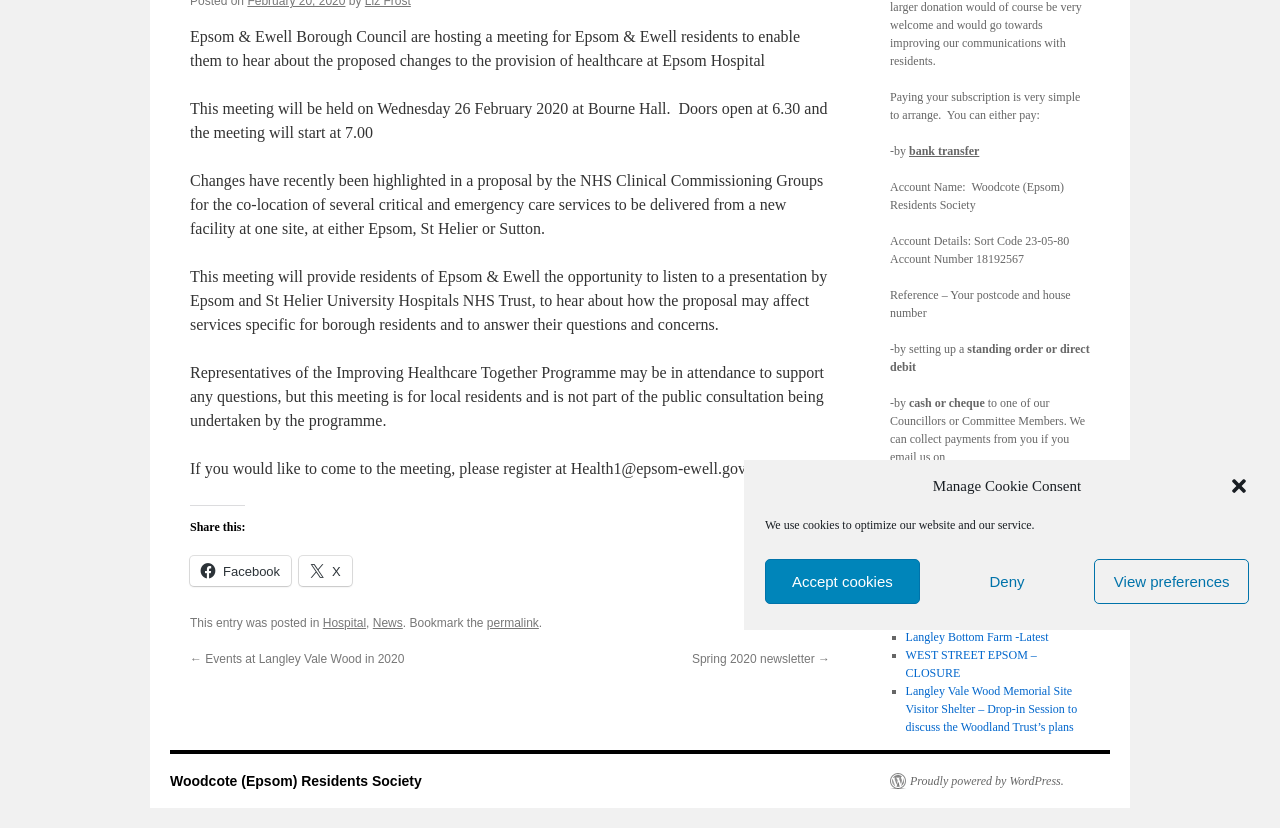Locate the bounding box of the UI element based on this description: "WEST STREET EPSOM – CLOSURE". Provide four float numbers between 0 and 1 as [left, top, right, bottom].

[0.707, 0.783, 0.81, 0.821]